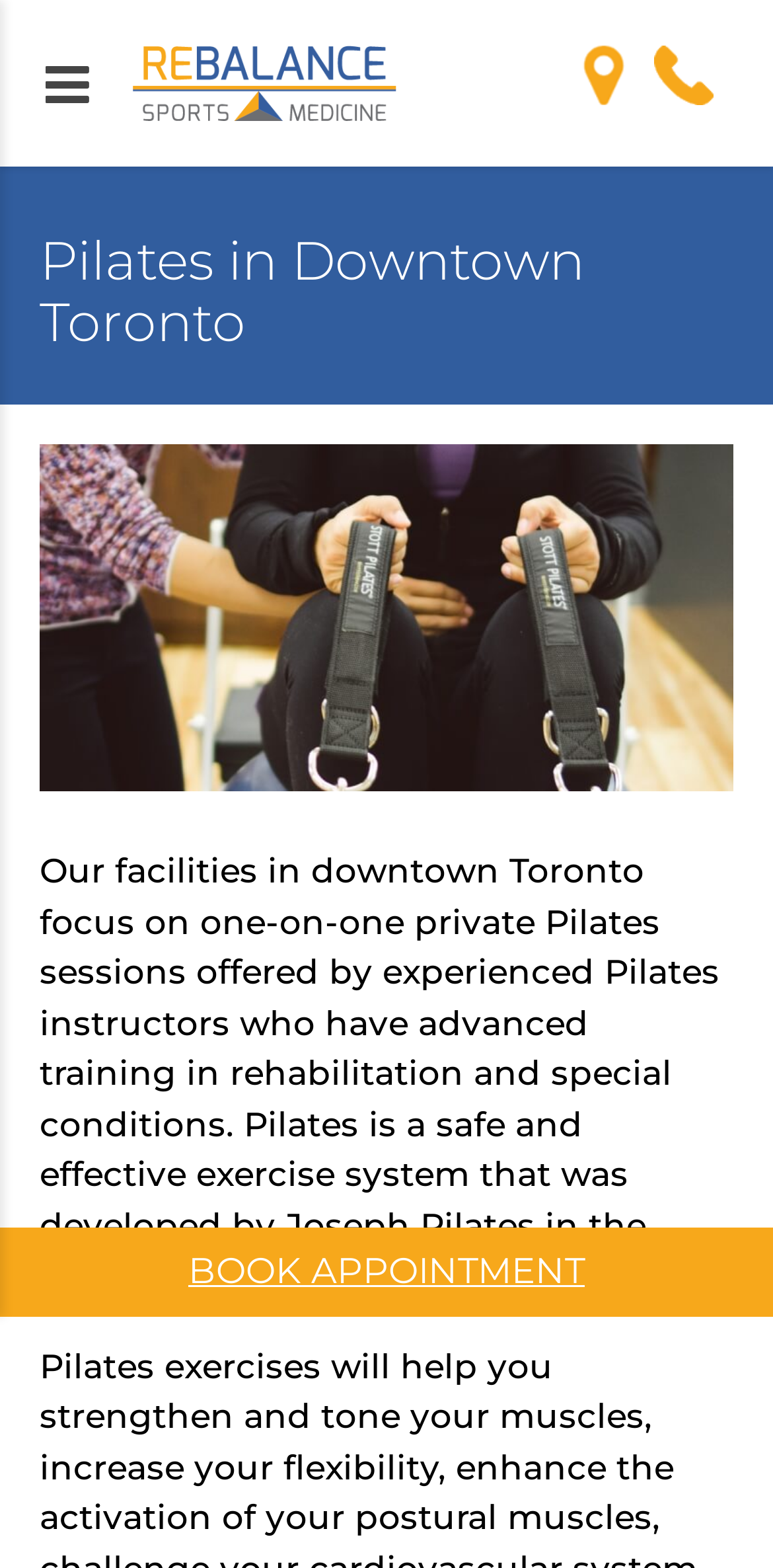Calculate the bounding box coordinates for the UI element based on the following description: "alt="Location"". Ensure the coordinates are four float numbers between 0 and 1, i.e., [left, top, right, bottom].

[0.744, 0.048, 0.846, 0.072]